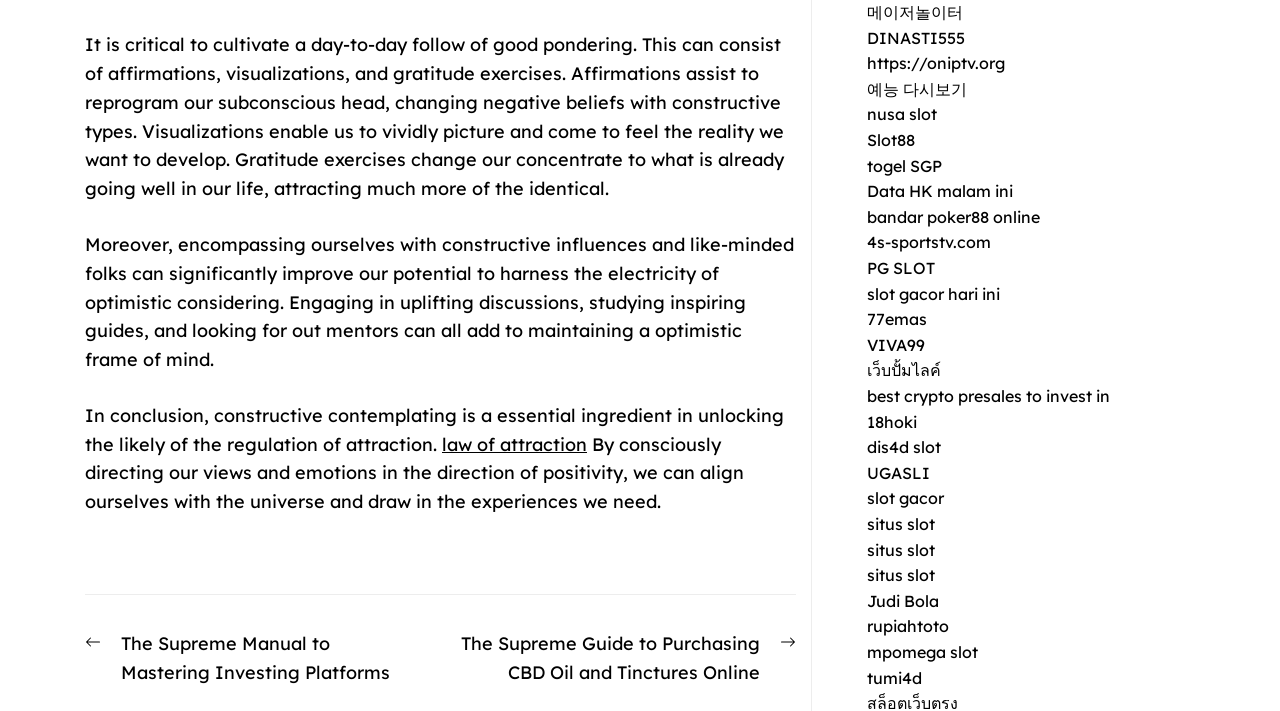Please identify the bounding box coordinates of the area that needs to be clicked to fulfill the following instruction: "Explore the DINASTI555 website."

[0.677, 0.039, 0.754, 0.067]